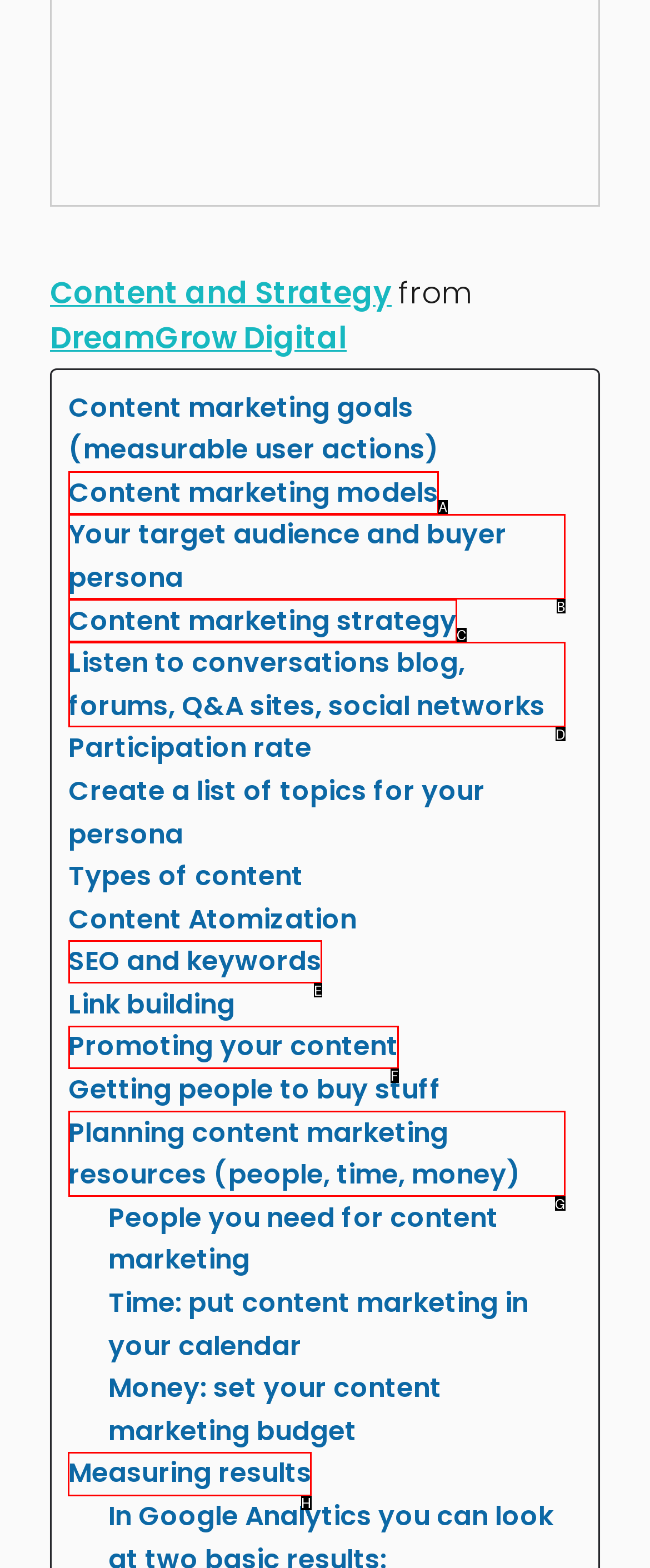Select the correct UI element to click for this task: Check 'Measuring results'.
Answer using the letter from the provided options.

H